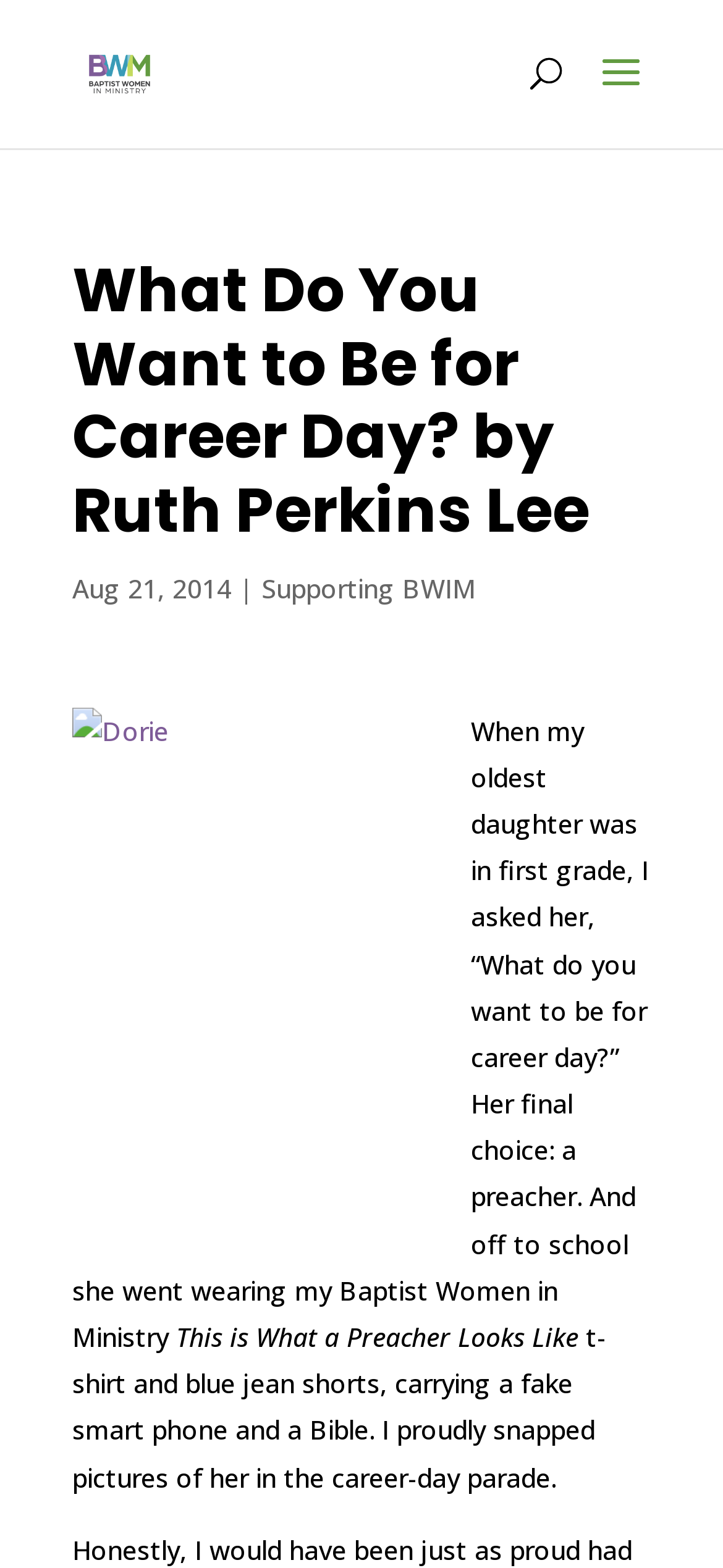Answer this question in one word or a short phrase: What is the author's daughter carrying on career day?

a fake smart phone and a Bible